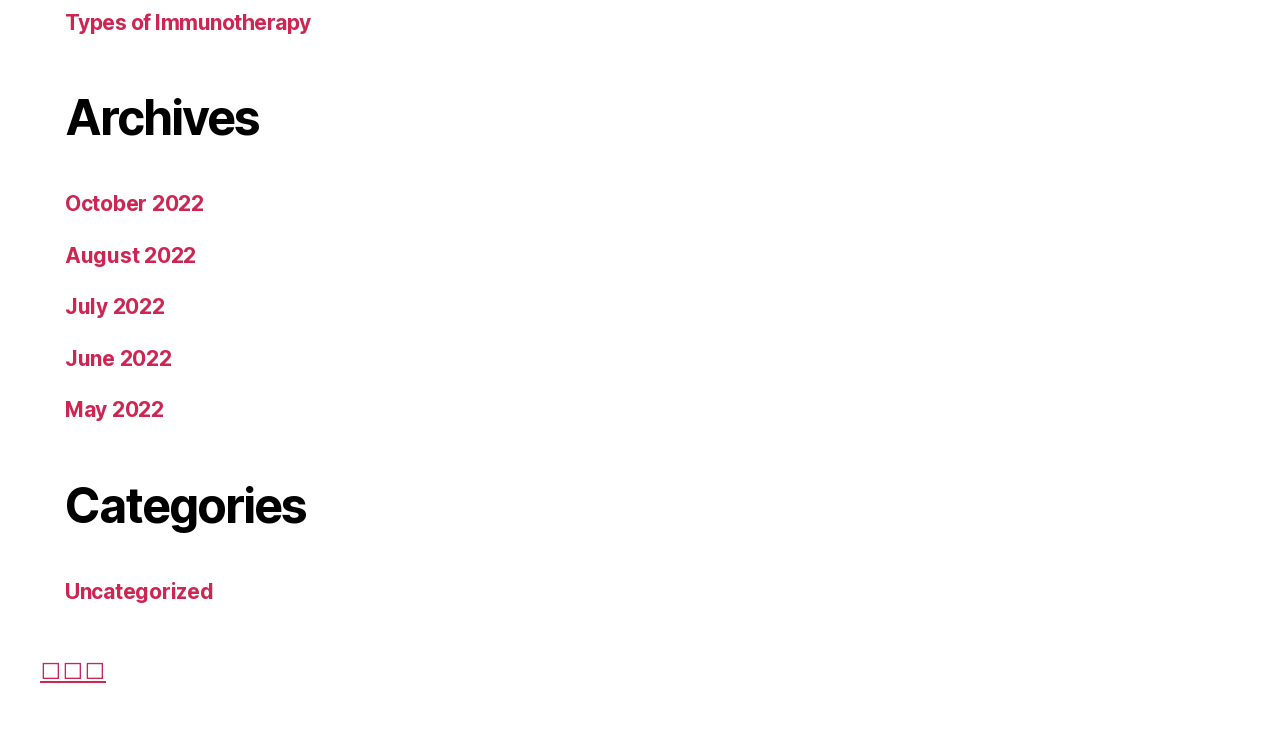Answer the question briefly using a single word or phrase: 
How many categories are listed on this webpage?

2